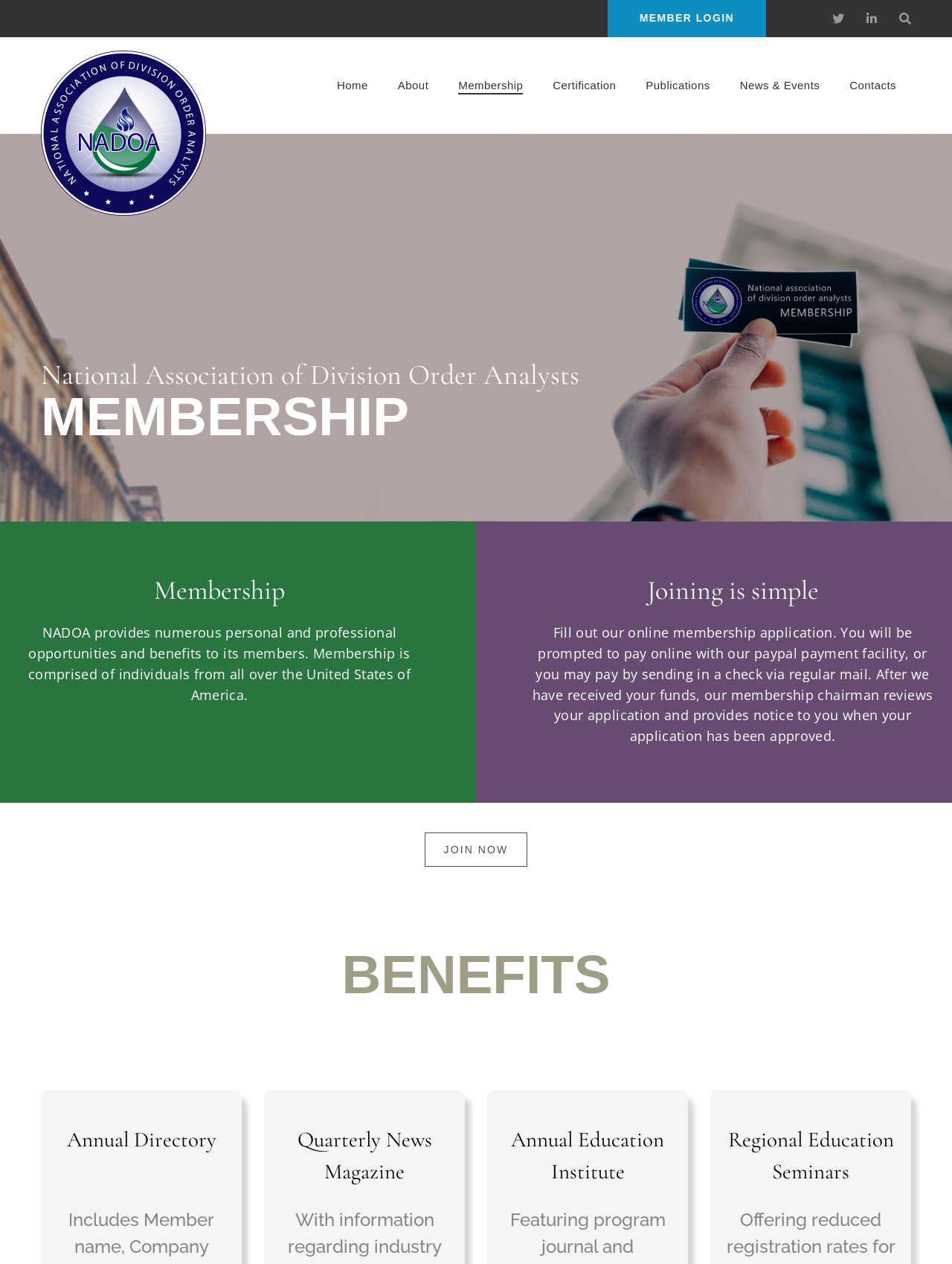Find the bounding box coordinates of the element I should click to carry out the following instruction: "Join NADOA now".

[0.446, 0.659, 0.554, 0.686]